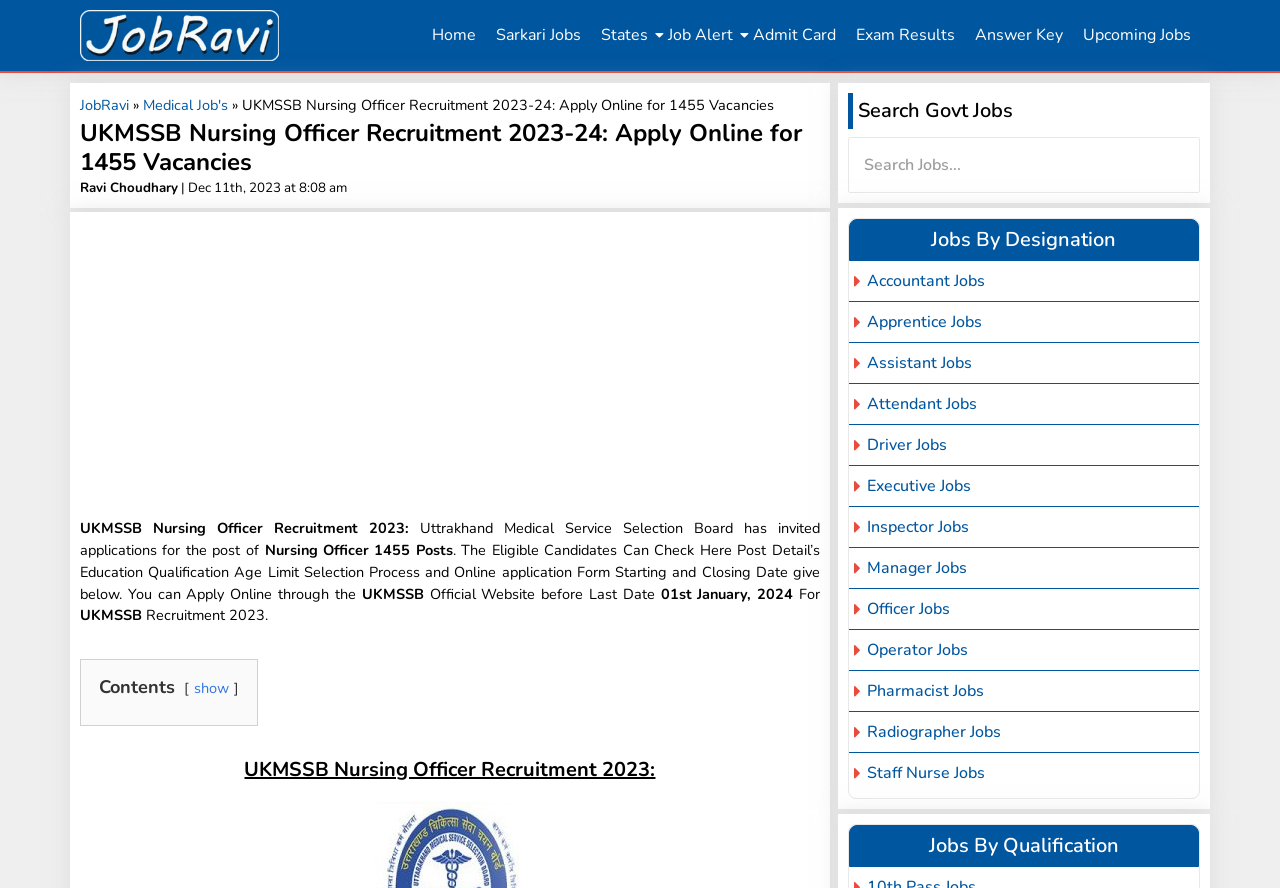Can you find the bounding box coordinates of the area I should click to execute the following instruction: "Click on Home"?

[0.334, 0.019, 0.376, 0.061]